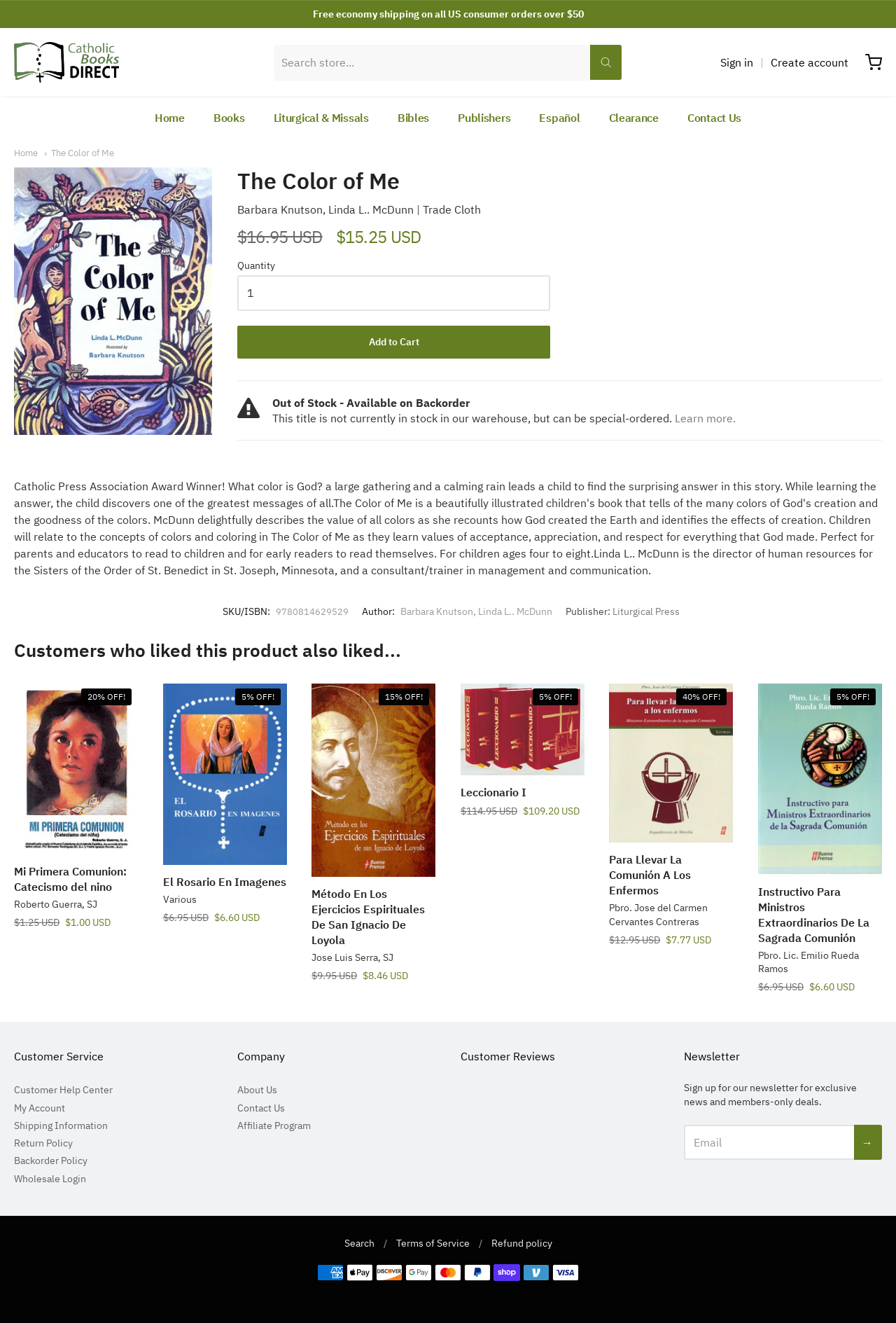Respond with a single word or short phrase to the following question: 
What is the author of the book 'The Color of Me'?

Barbara Knutson, Linda L. McDunn